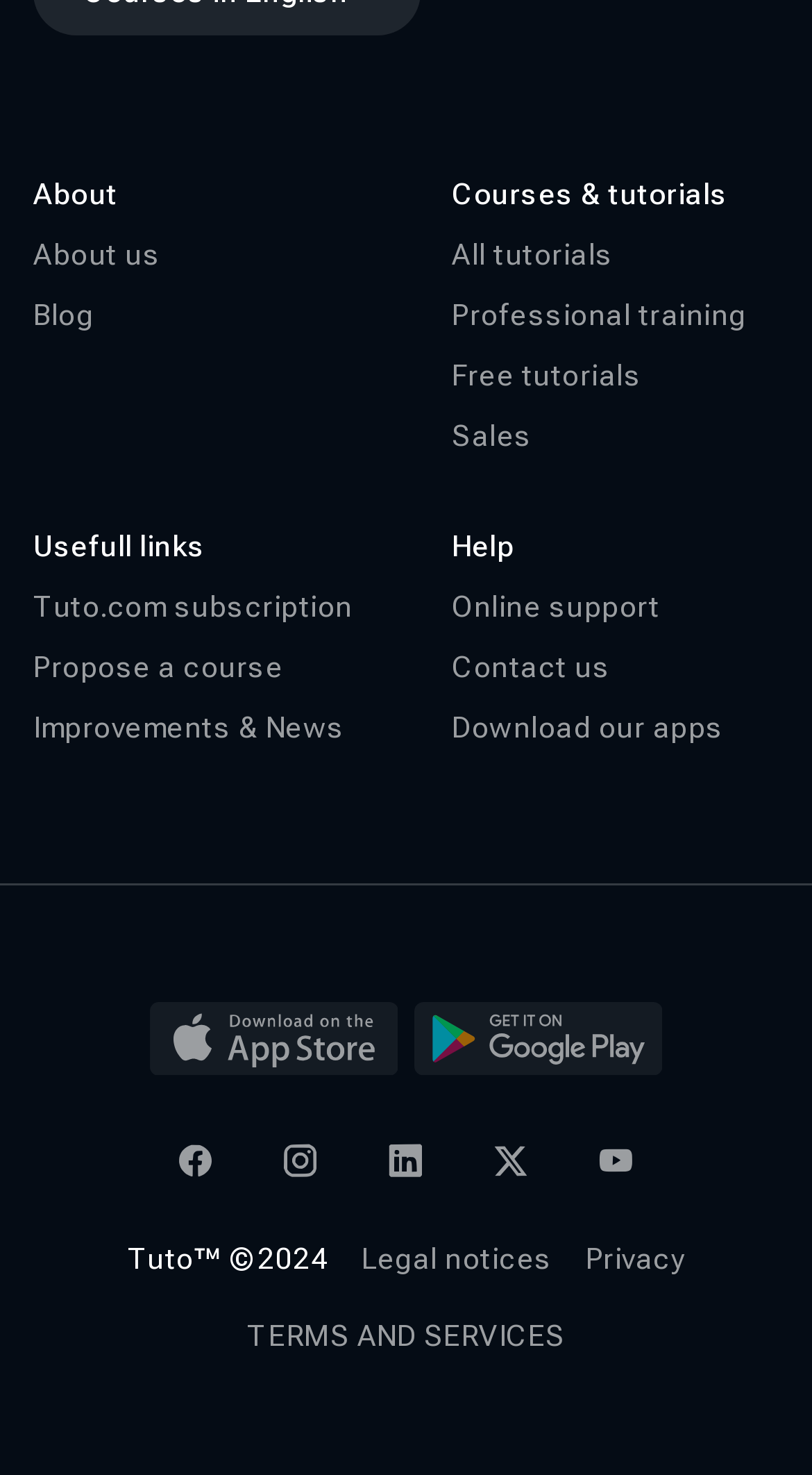Identify the bounding box for the described UI element. Provide the coordinates in (top-left x, top-left y, bottom-right x, bottom-right y) format with values ranging from 0 to 1: title="App Store"

[0.184, 0.679, 0.49, 0.729]